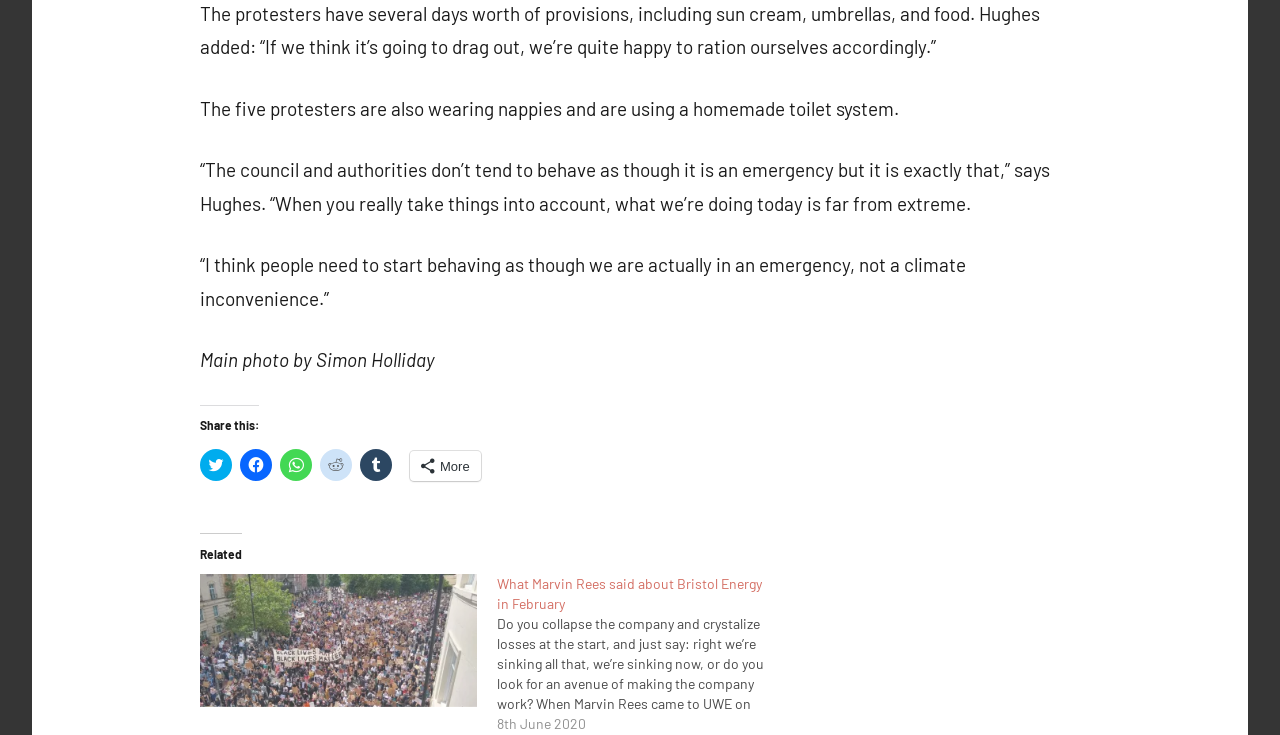Respond to the following question with a brief word or phrase:
What is the topic of the related article?

Marvin Rees